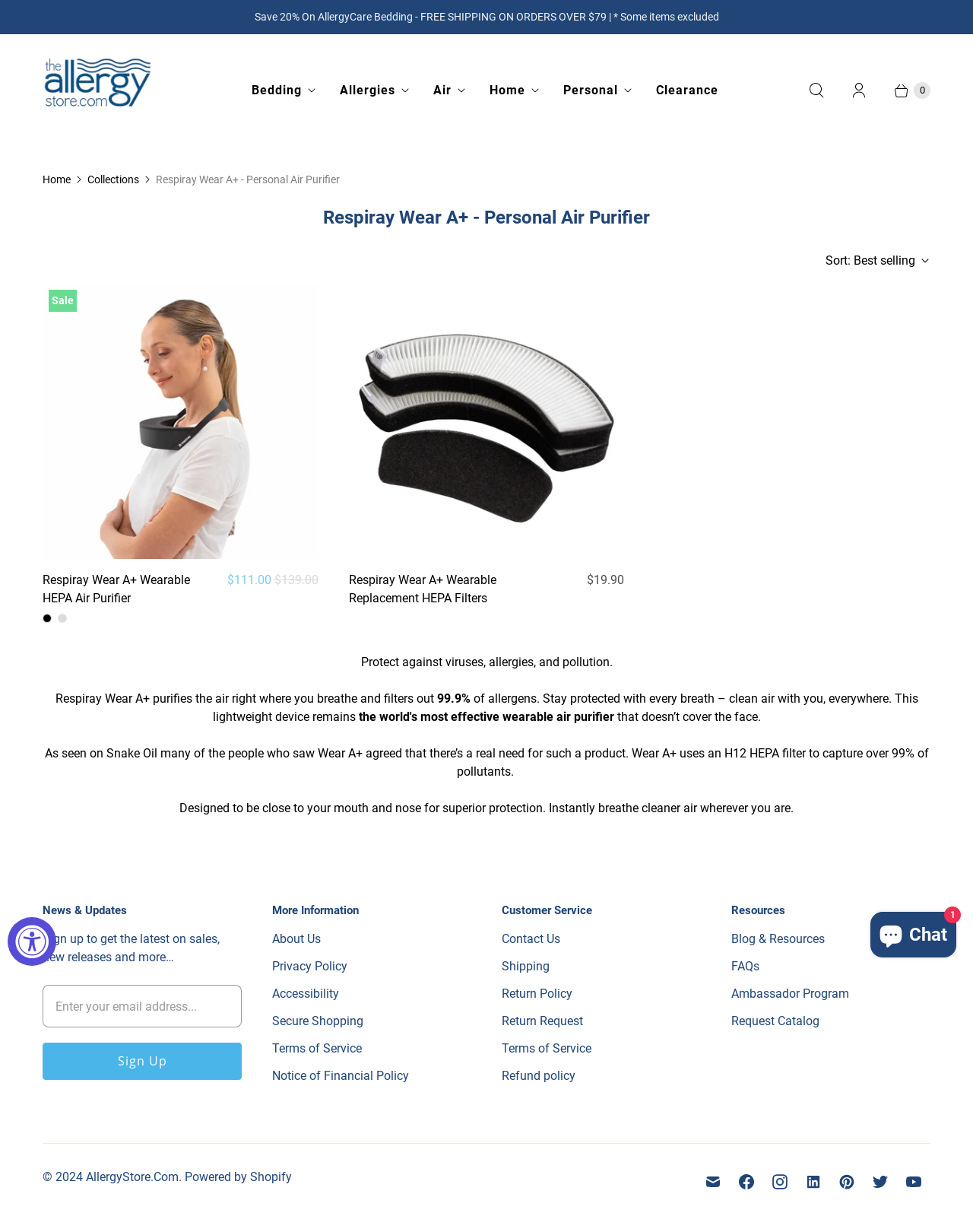Using the description "Privacy Policy", locate and provide the bounding box of the UI element.

None